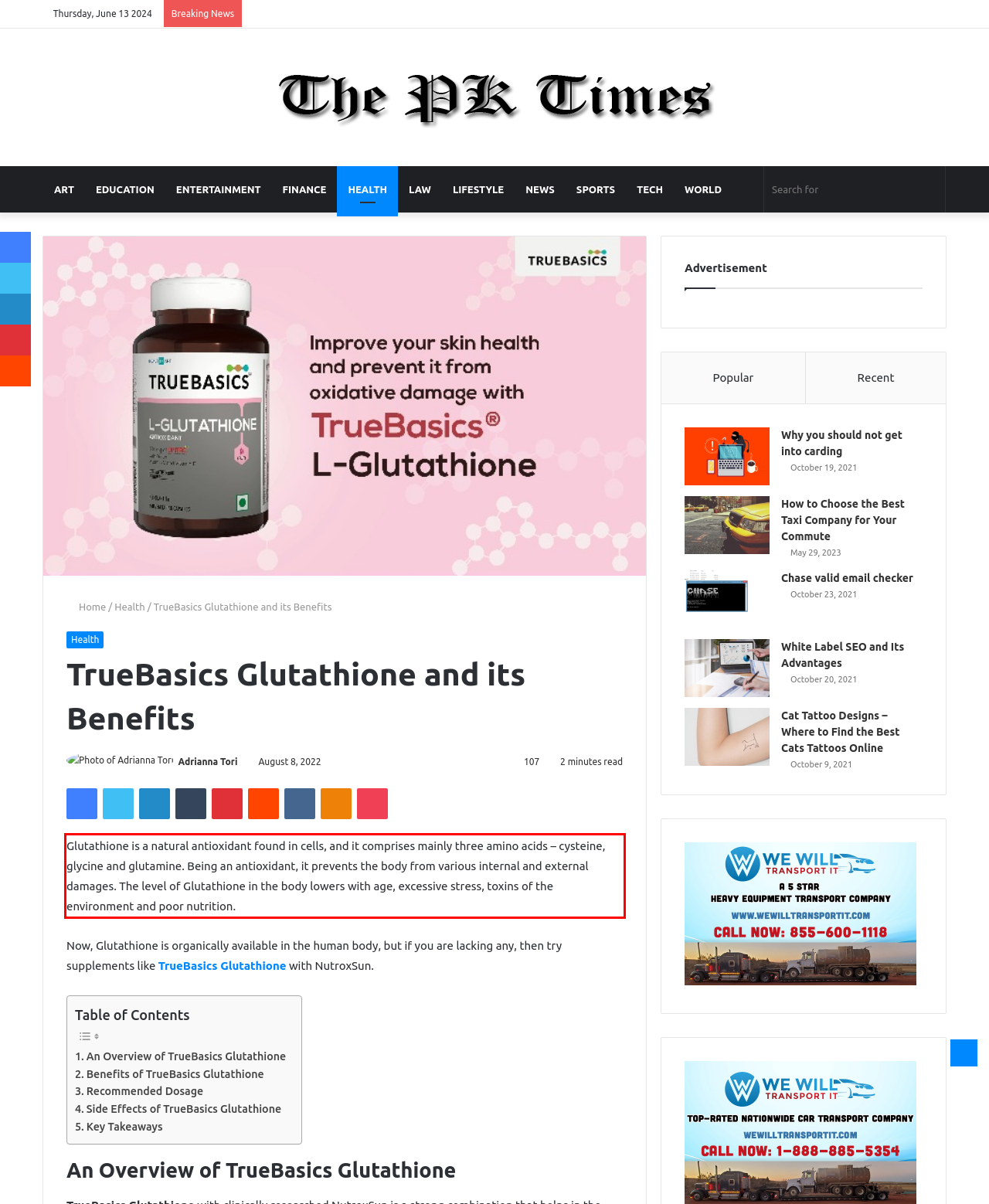Please examine the webpage screenshot and extract the text within the red bounding box using OCR.

Glutathione is a natural antioxidant found in cells, and it comprises mainly three amino acids – cysteine, glycine and glutamine. Being an antioxidant, it prevents the body from various internal and external damages. The level of Glutathione in the body lowers with age, excessive stress, toxins of the environment and poor nutrition.